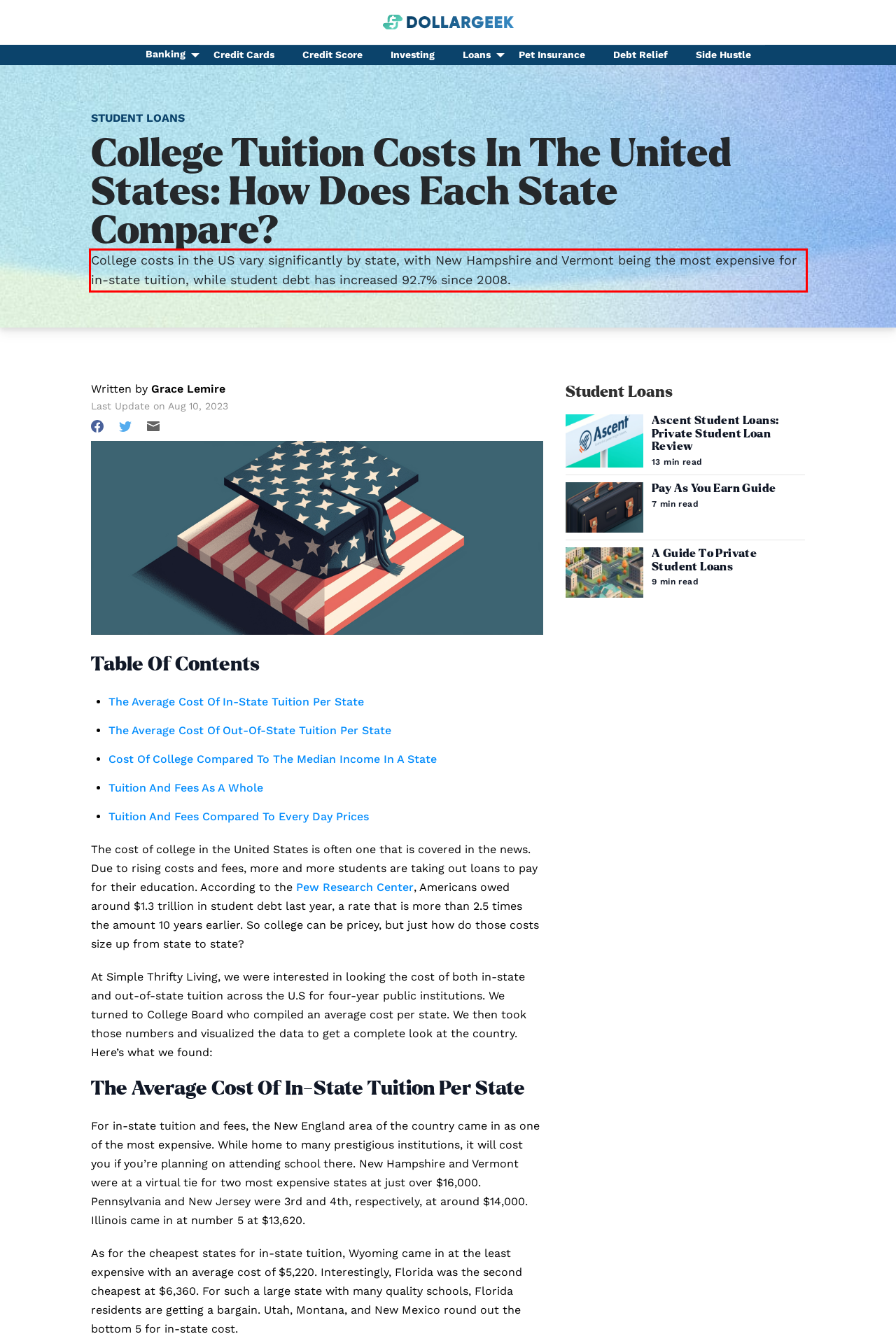From the screenshot of the webpage, locate the red bounding box and extract the text contained within that area.

College costs in the US vary significantly by state, with New Hampshire and Vermont being the most expensive for in-state tuition, while student debt has increased 92.7% since 2008.